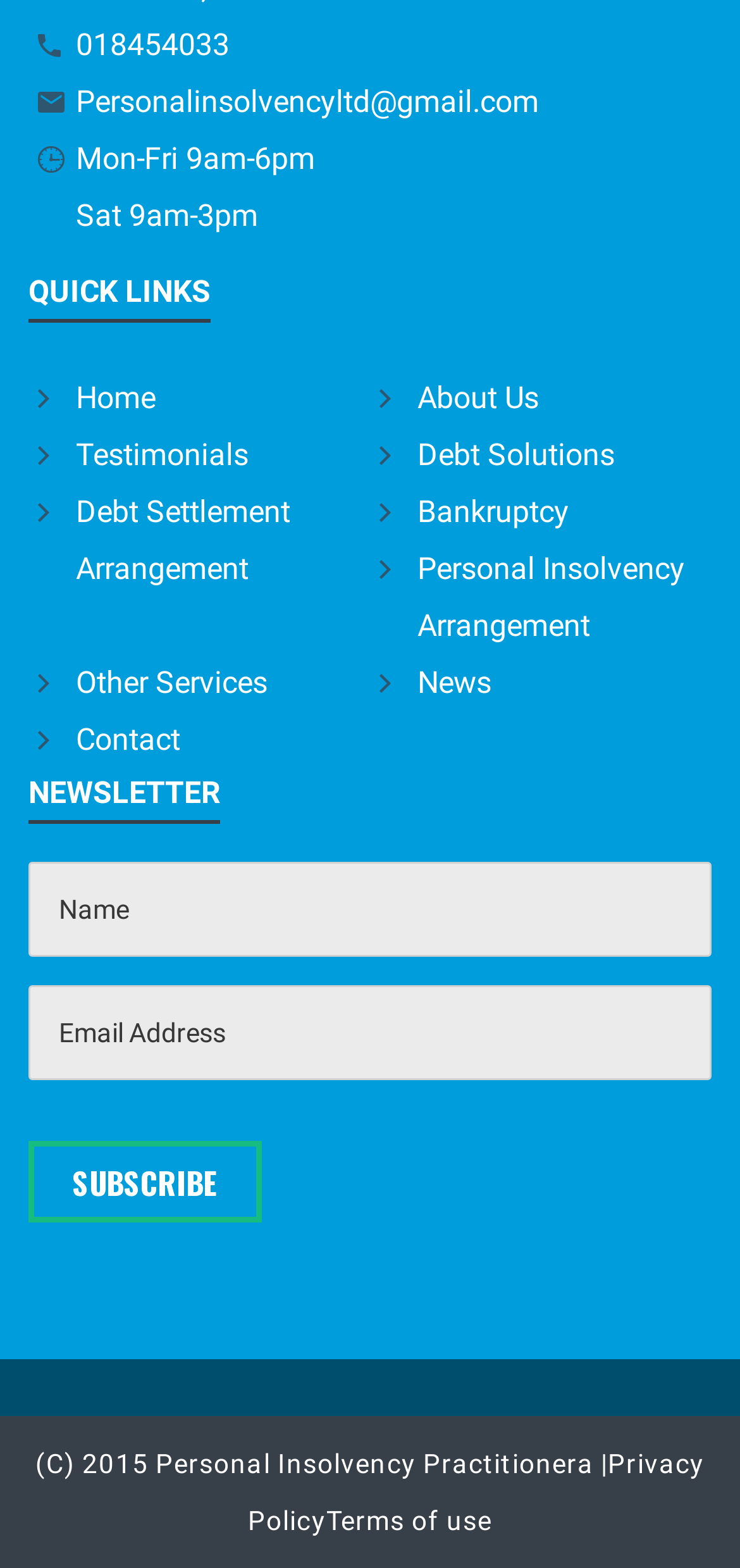How many input fields are there in the newsletter subscription section?
Using the details shown in the screenshot, provide a comprehensive answer to the question.

I counted the number of input fields in the newsletter subscription section, which are the Name and Email Address textboxes.